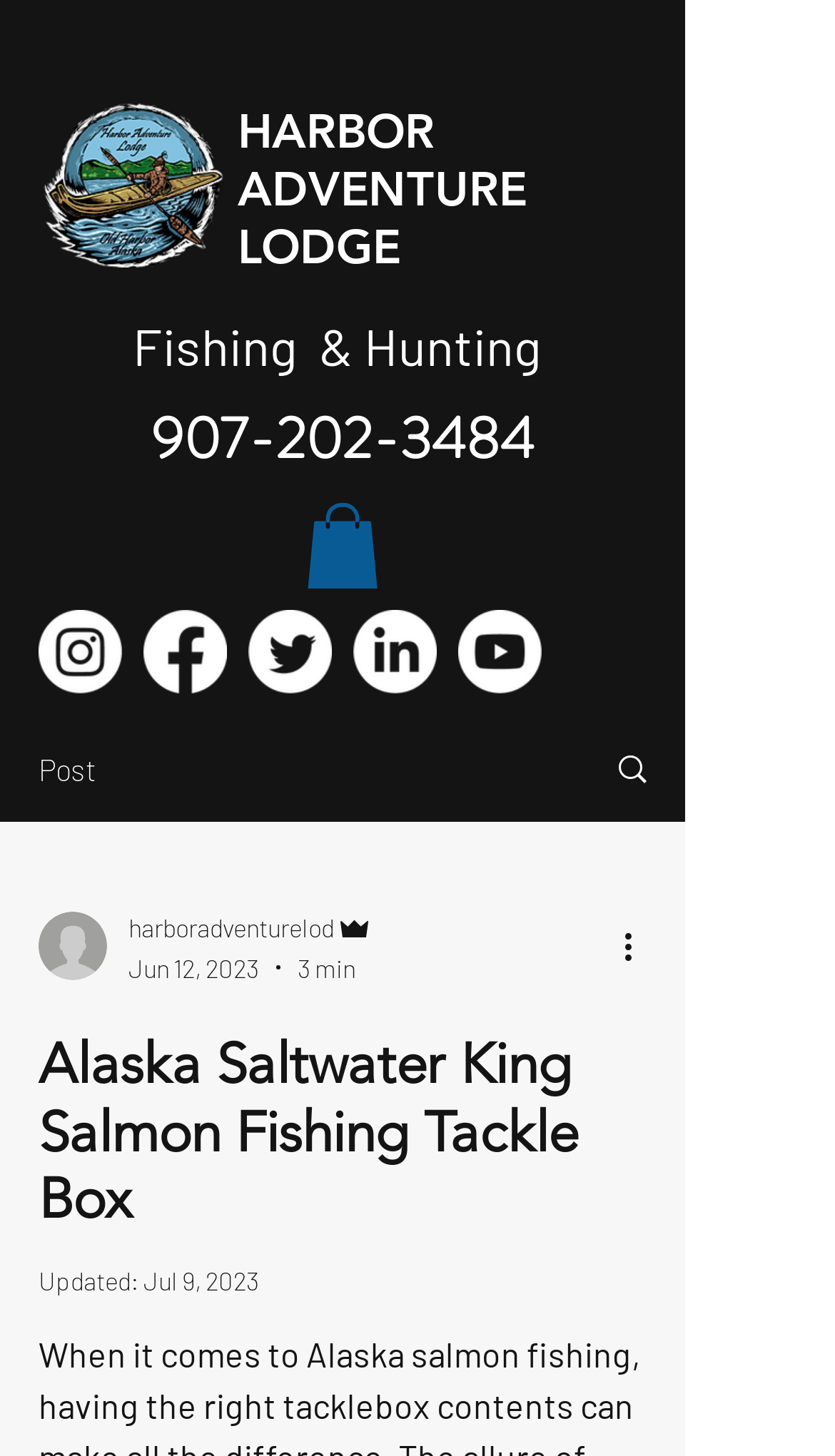Please extract and provide the main headline of the webpage.

Alaska Saltwater King Salmon Fishing Tackle Box